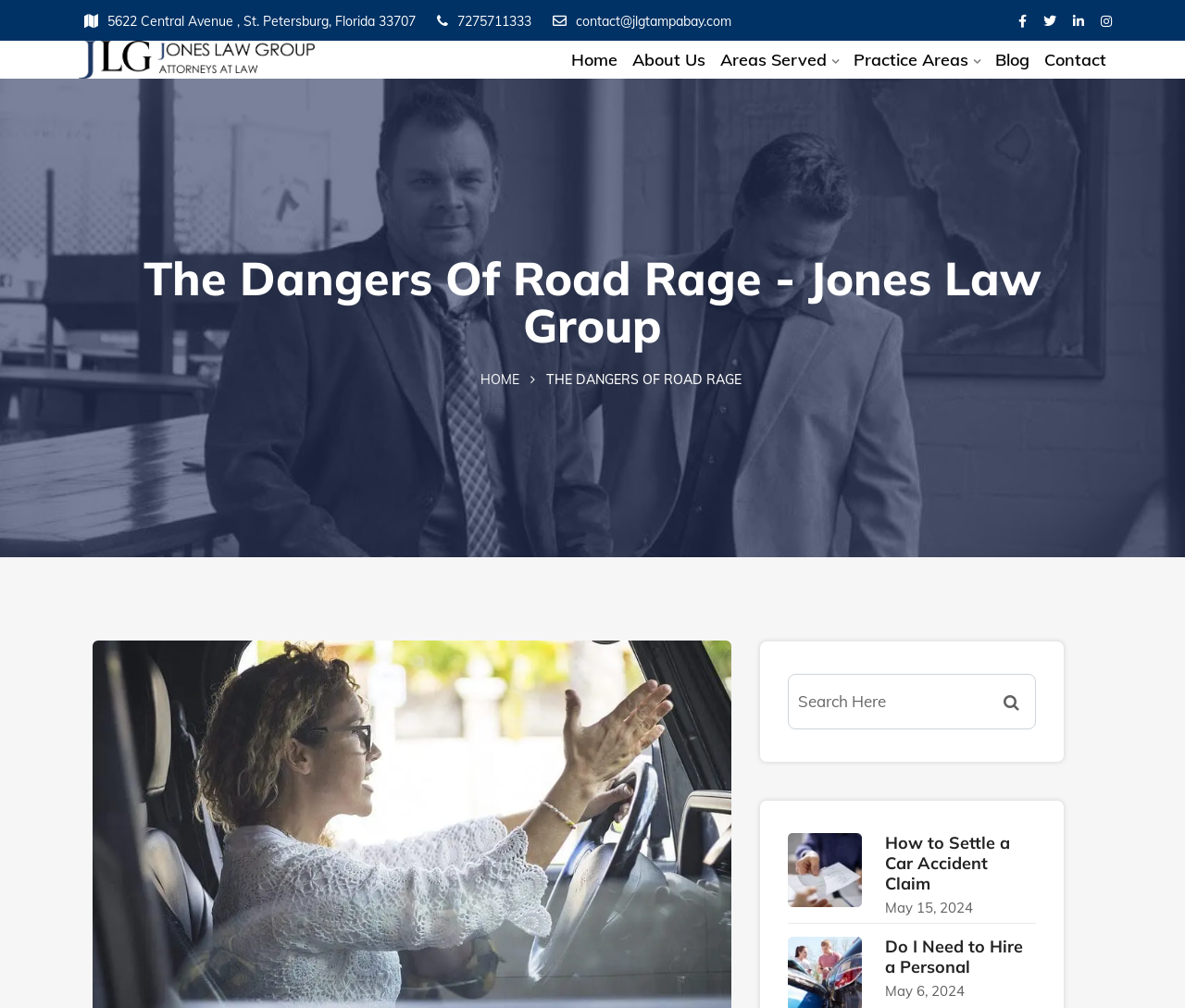Respond to the question below with a single word or phrase: What is the phone number of Jones Law Group?

7275711333